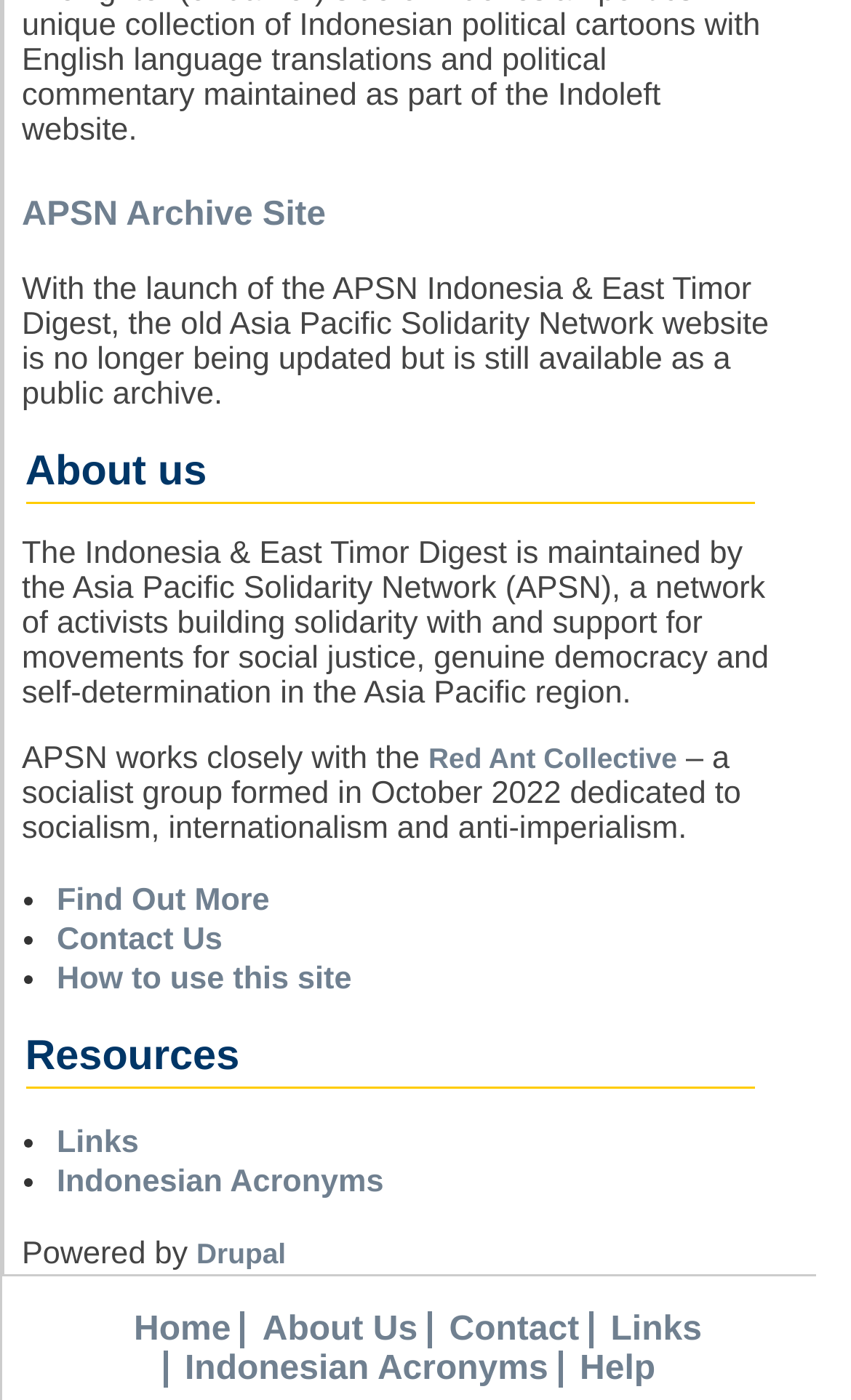What is the name of the network maintaining the Indonesia & East Timor Digest?
Based on the image, give a concise answer in the form of a single word or short phrase.

Asia Pacific Solidarity Network